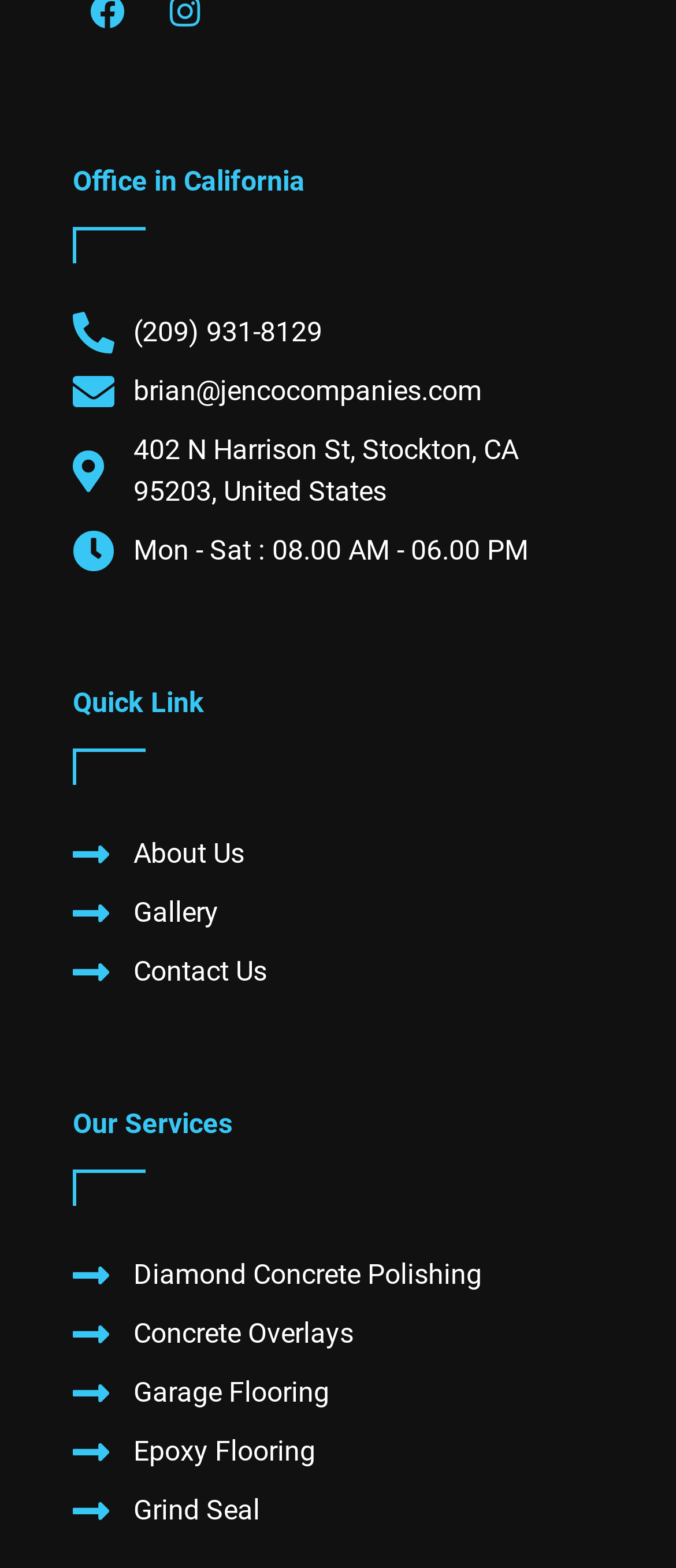Identify the bounding box coordinates of the region I need to click to complete this instruction: "Leave a comment on The Top Manual Blood Pressure Cuffs".

None